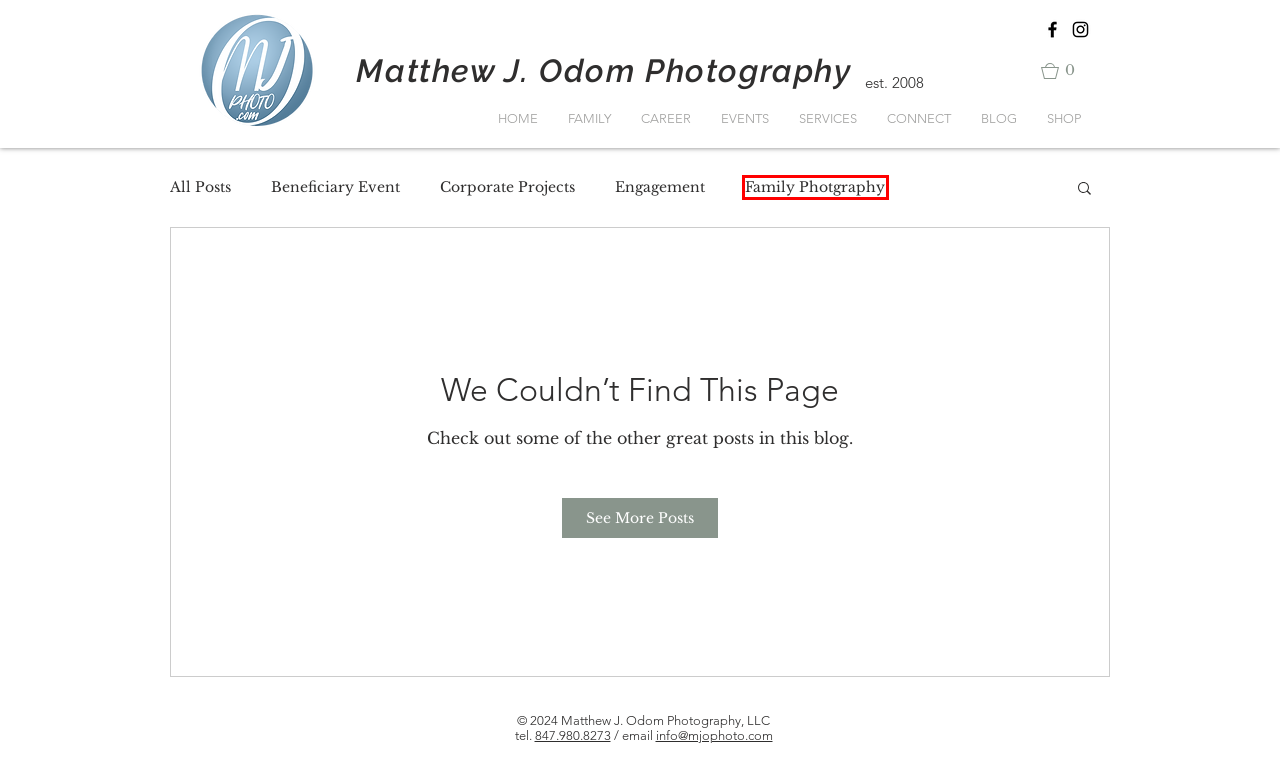You are presented with a screenshot of a webpage containing a red bounding box around an element. Determine which webpage description best describes the new webpage after clicking on the highlighted element. Here are the candidates:
A. Family Photgraphy
B. Newborn Photography
C. Beneficiary Event
D. BLOG | MJOPHOTO.com
E. Connect | Matthew J Odom Photography | Naperville
F. Mini Sessions
G. Corporate Projects
H. Modeling

A